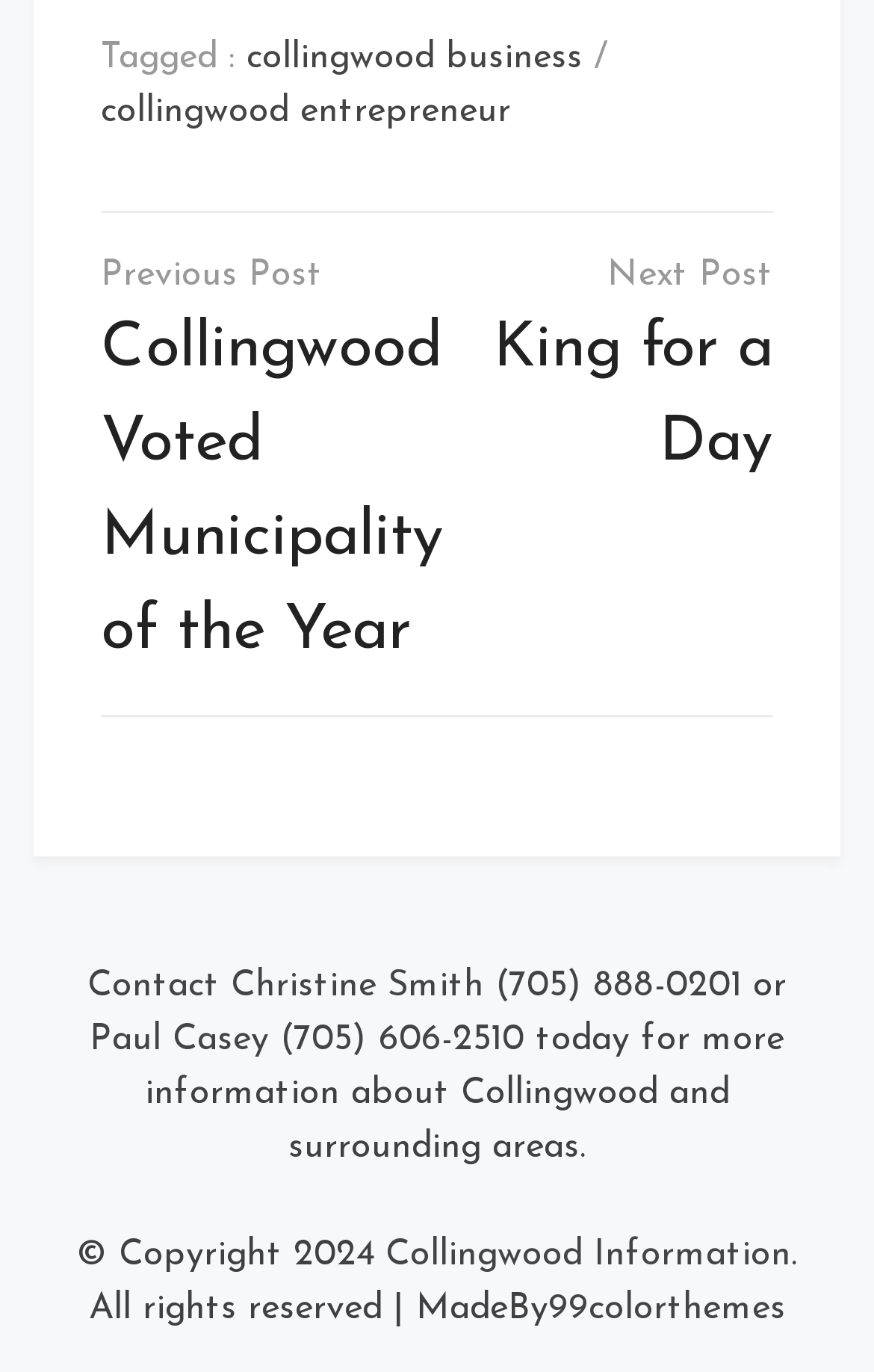Identify the bounding box for the given UI element using the description provided. Coordinates should be in the format (top-left x, top-left y, bottom-right x, bottom-right y) and must be between 0 and 1. Here is the description: Contact Christine Smith

[0.1, 0.706, 0.554, 0.732]